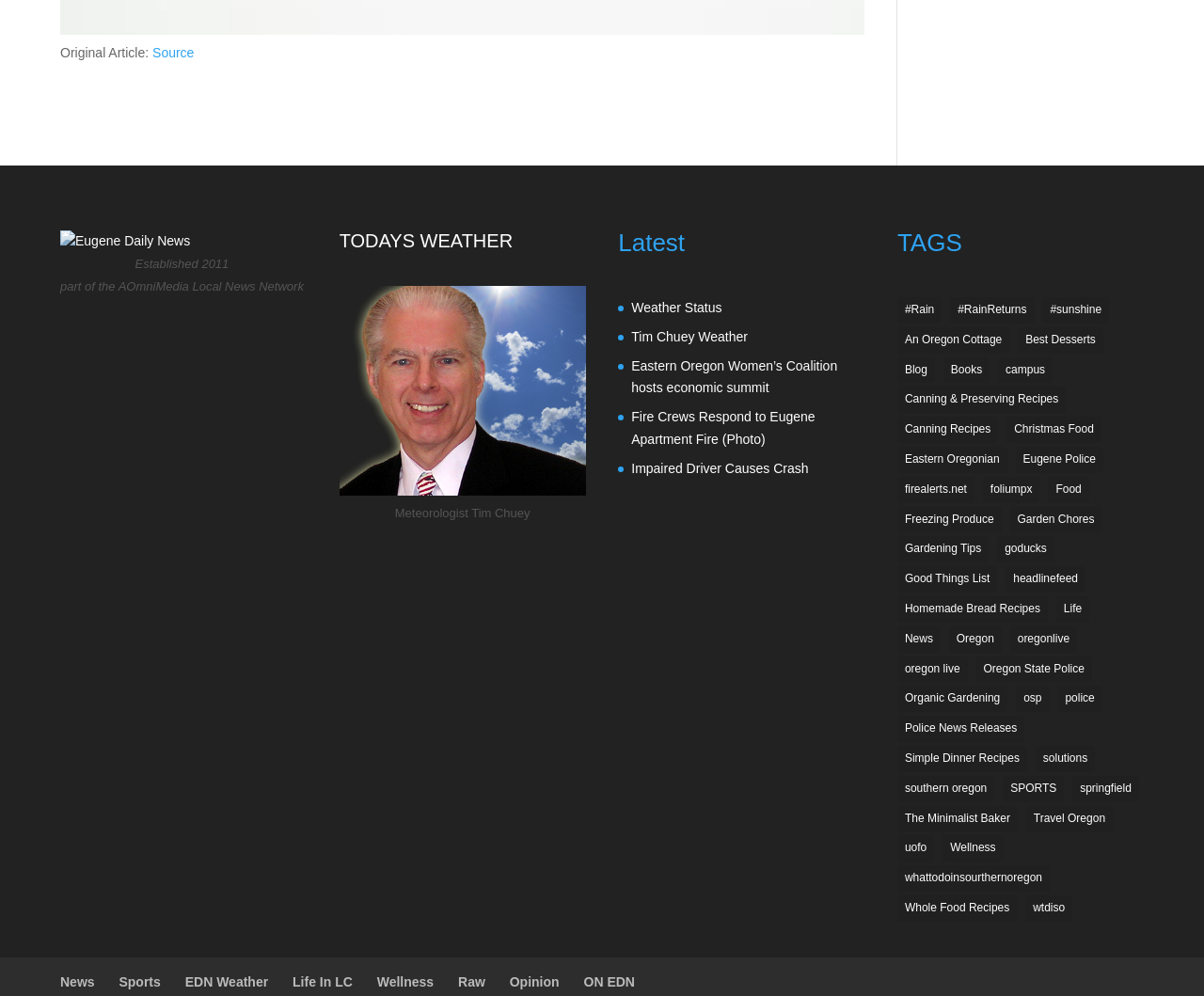Show the bounding box coordinates of the region that should be clicked to follow the instruction: "View the 'Eastern Oregon Women’s Coalition hosts economic summit' article."

[0.524, 0.359, 0.695, 0.397]